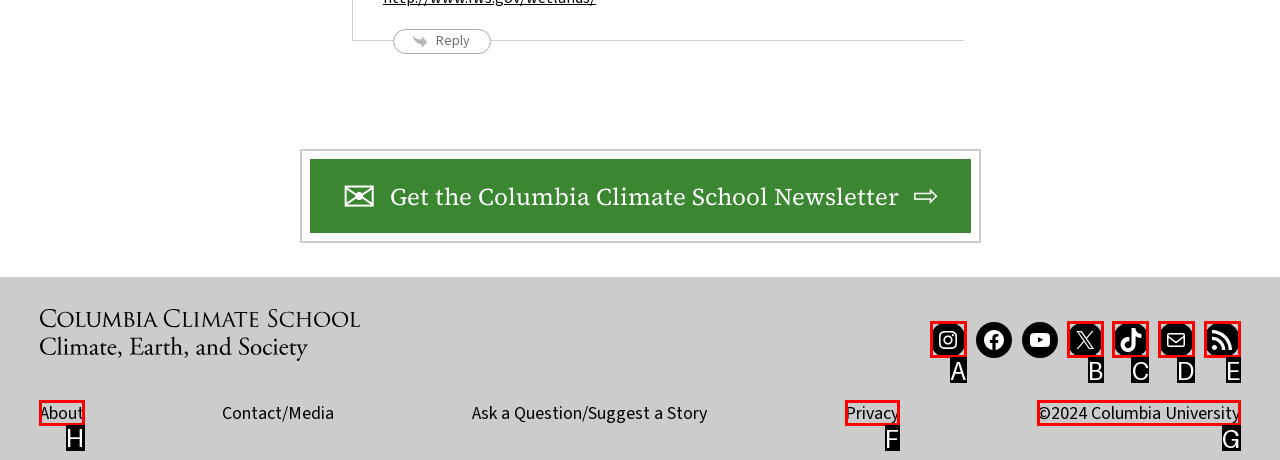Tell me the letter of the correct UI element to click for this instruction: Check the About page. Answer with the letter only.

H